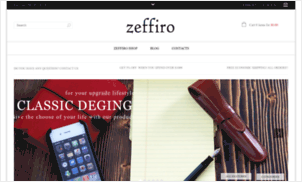Reply to the question with a single word or phrase:
What is the theme of the website?

Classic design